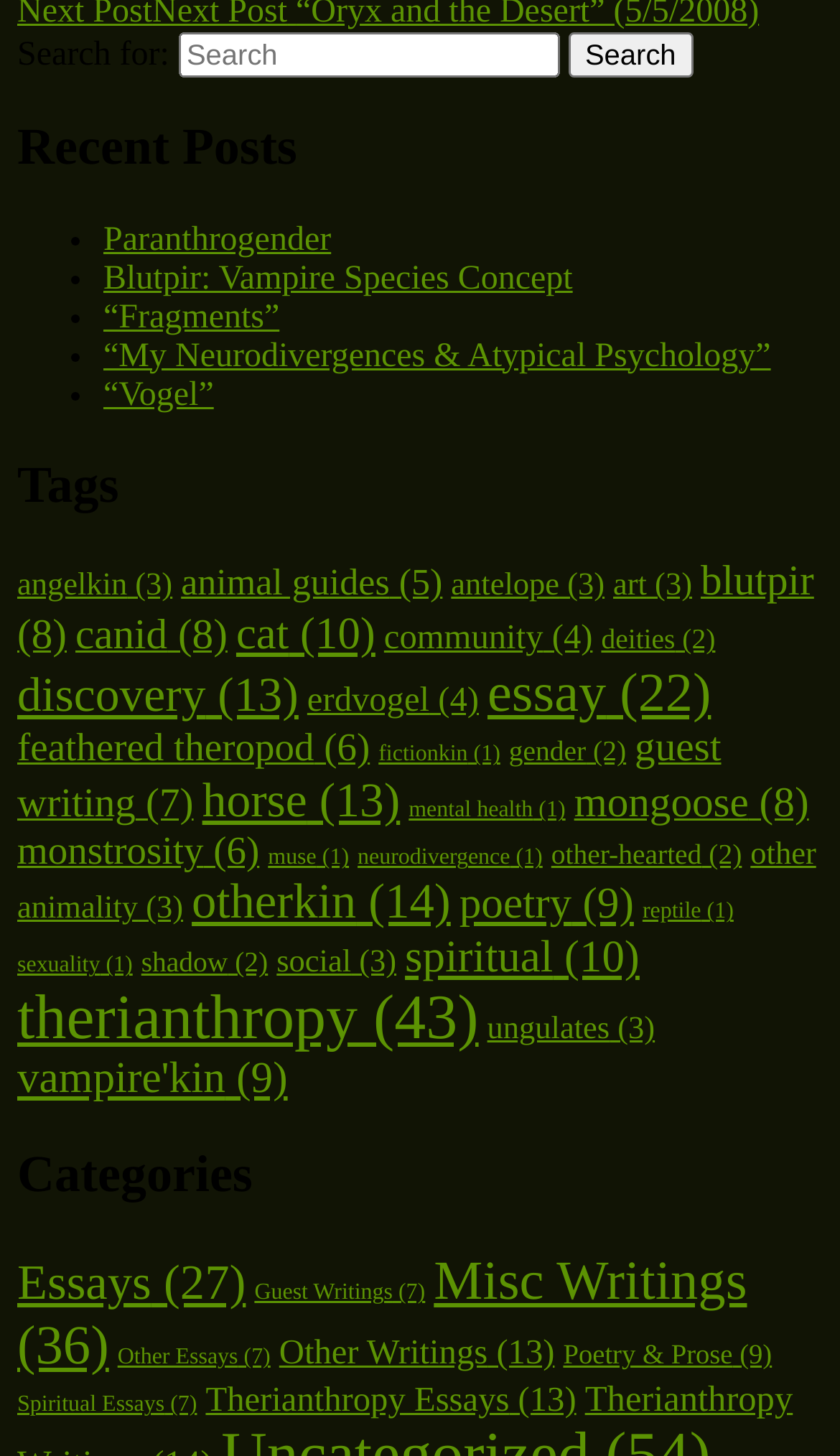Extract the bounding box coordinates of the UI element described: "ungulates (3)". Provide the coordinates in the format [left, top, right, bottom] with values ranging from 0 to 1.

[0.58, 0.696, 0.78, 0.72]